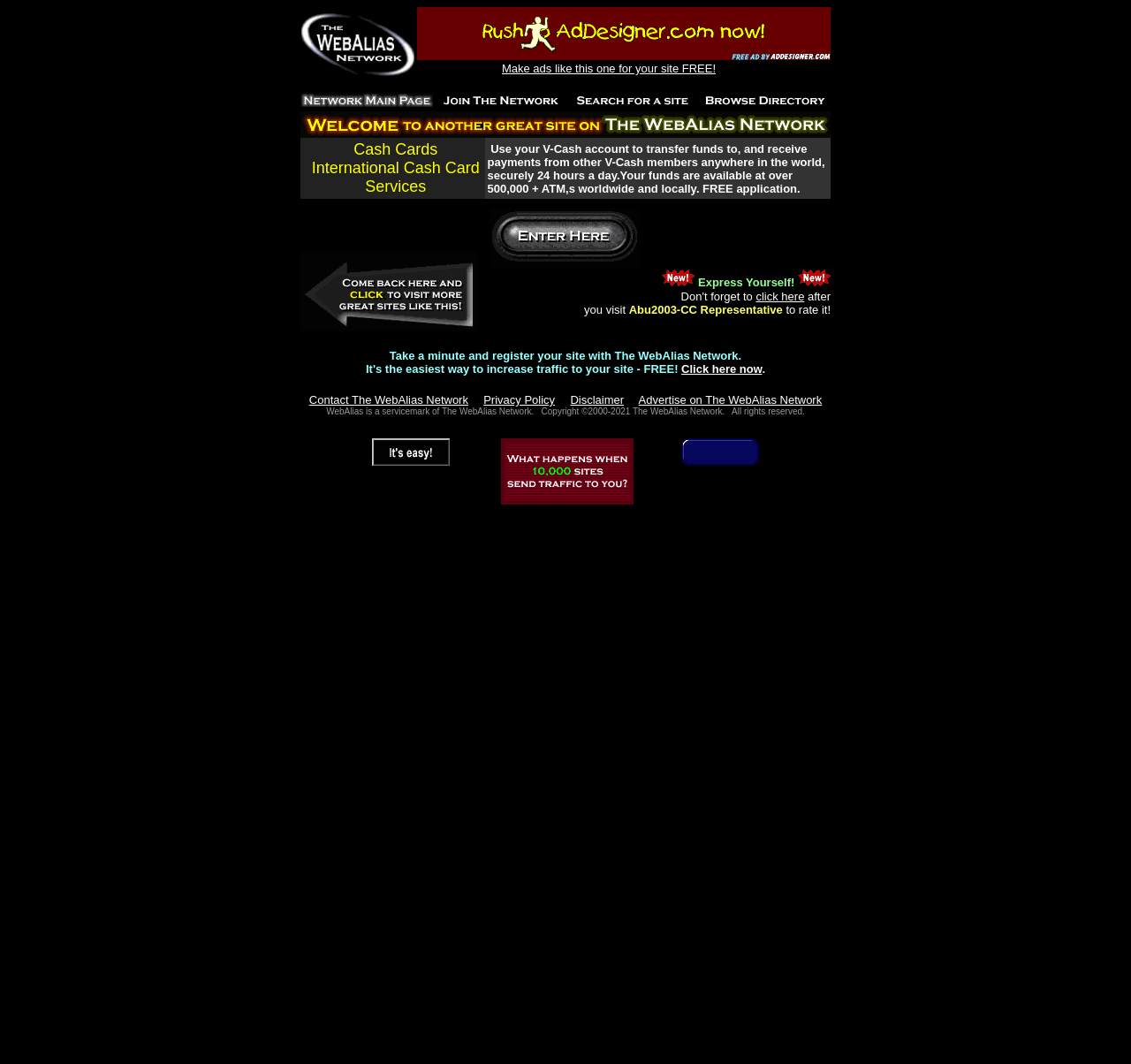What is the copyright year range of The WebAlias Network?
Examine the webpage screenshot and provide an in-depth answer to the question.

The question asks about the copyright year range of The WebAlias Network. By looking at the text at the bottom of the webpage, we can see that it says 'Copyright ©2000-2021 The WebAlias Network.', so the answer is '2000-2021'.